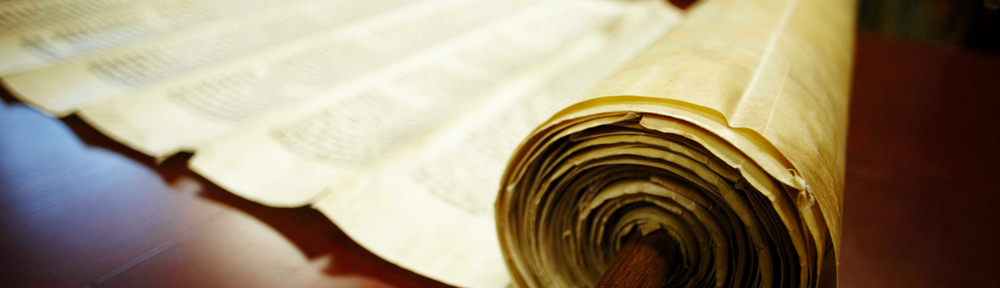What is the scroll likely part of?
Refer to the screenshot and respond with a concise word or phrase.

Educational resource or collection